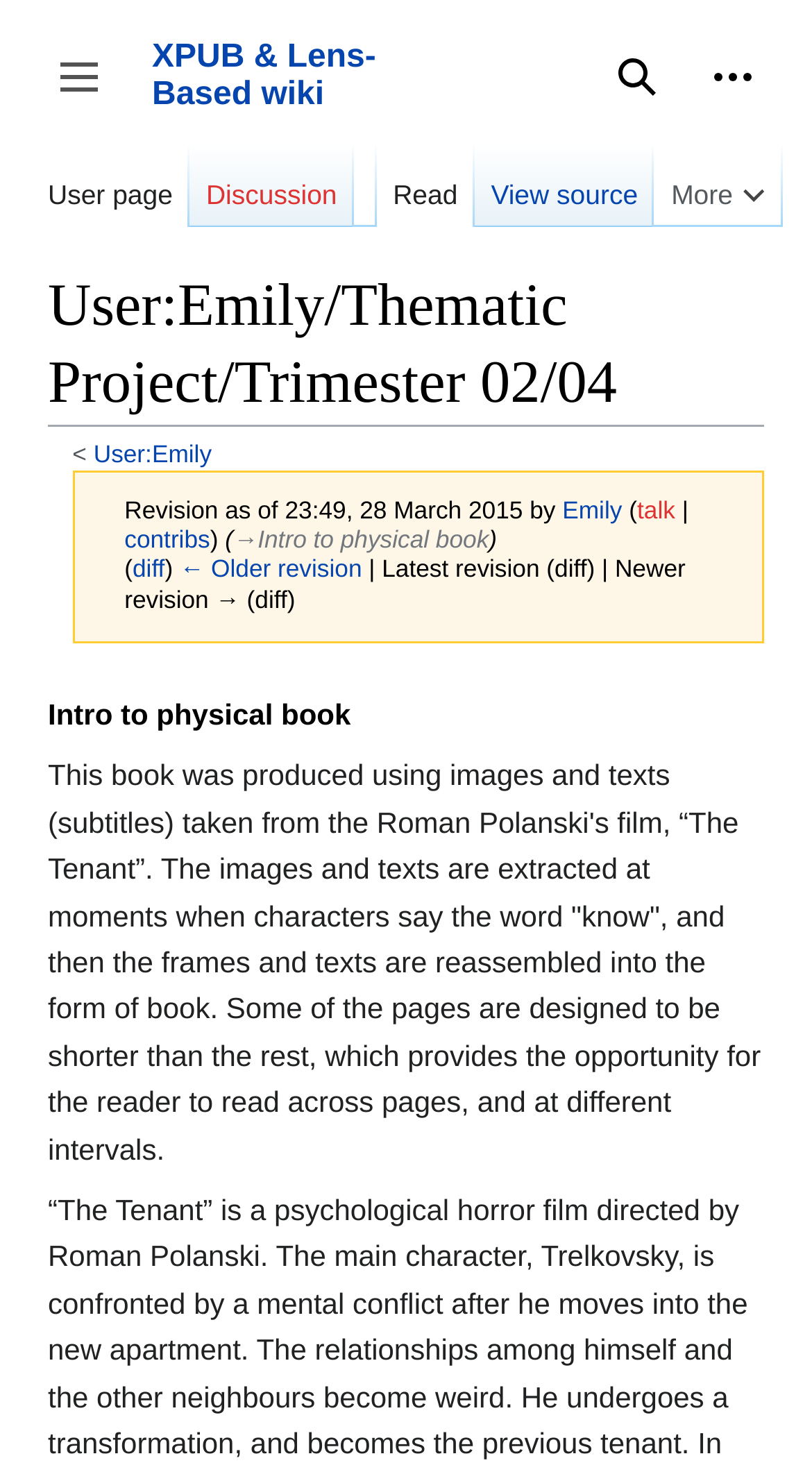Determine the bounding box for the described HTML element: "Toggle sidebar". Ensure the coordinates are four float numbers between 0 and 1 in the format [left, top, right, bottom].

[0.038, 0.02, 0.156, 0.085]